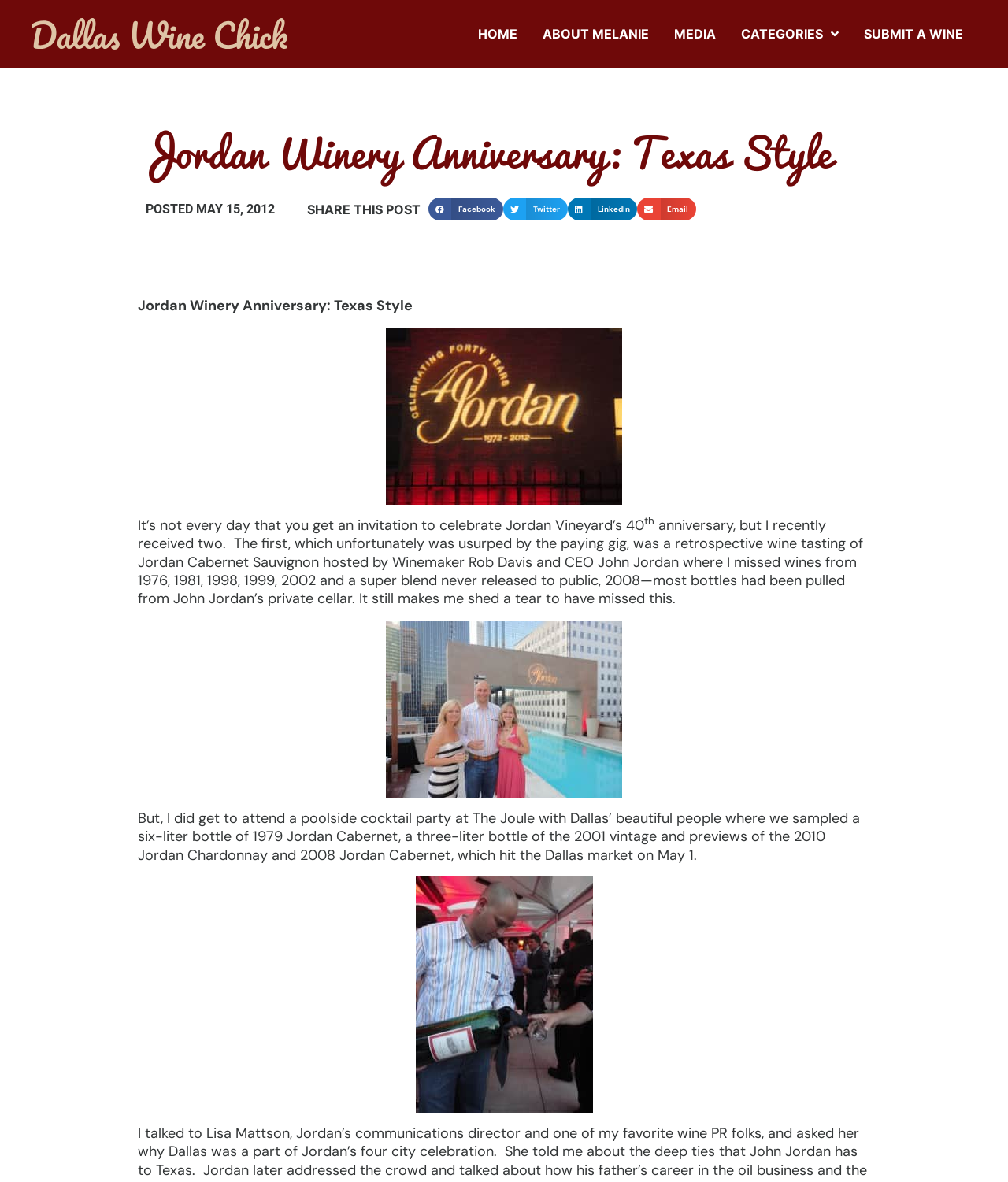Find the bounding box coordinates of the clickable area required to complete the following action: "Click the HOME link".

[0.462, 0.013, 0.526, 0.044]